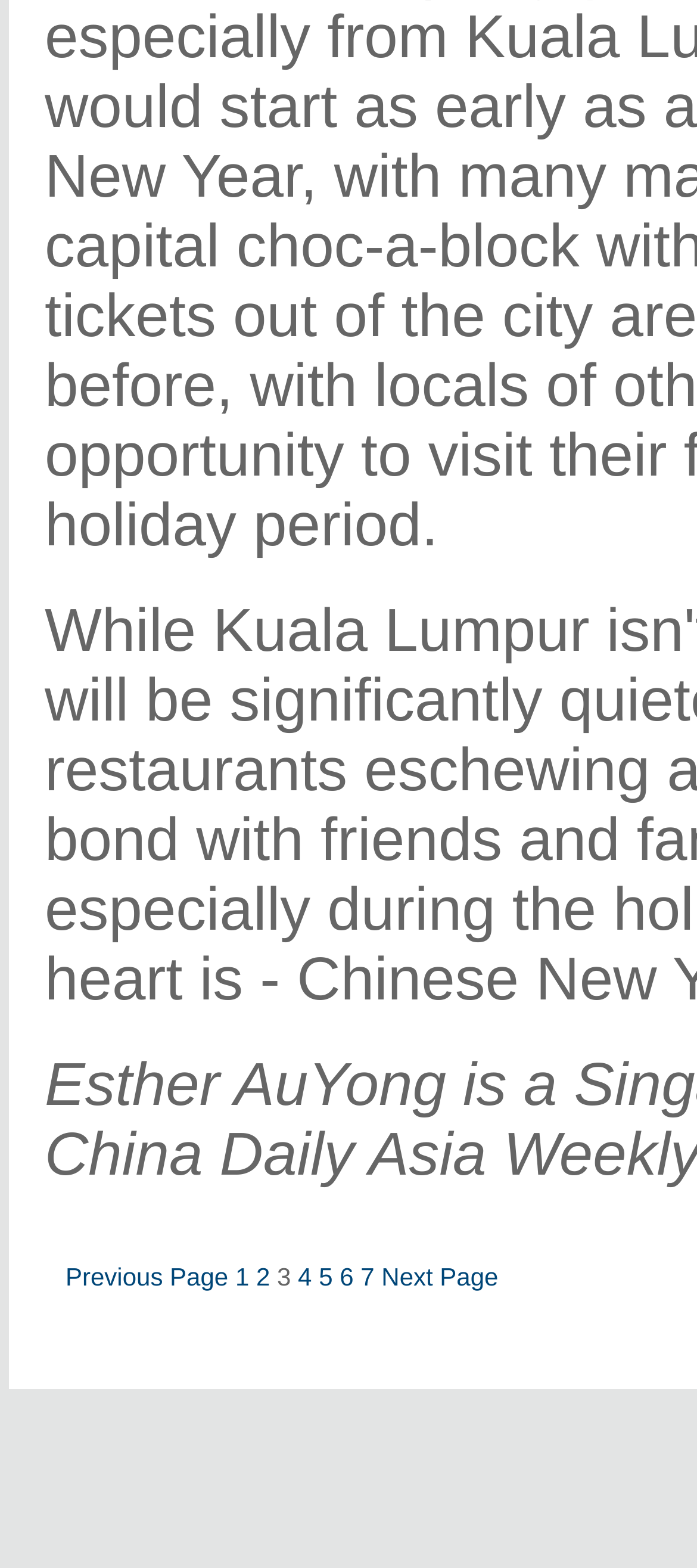Find the bounding box coordinates of the area to click in order to follow the instruction: "go to page 2".

[0.367, 0.805, 0.387, 0.823]